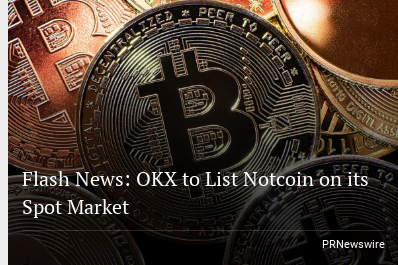Explain what the image portrays in a detailed manner.

In this image, a collection of various cryptocurrency coins is prominently displayed, with a detailed view of a Bitcoin in the foreground. The Bitcoin coin features intricate designs and inscriptions, emphasizing its iconic status within the cryptocurrency landscape. Overlaid on the image is a bold caption reading "Flash News: OKX to List Notcoin on its Spot Market," indicating a significant announcement related to the trading platform OKX. The source of the news is credited to PRNewswire, suggesting a reliable dissemination of information regarding developments in the crypto market. The backdrop of multiple coins highlights the dynamic and diverse nature of cryptocurrency trading.